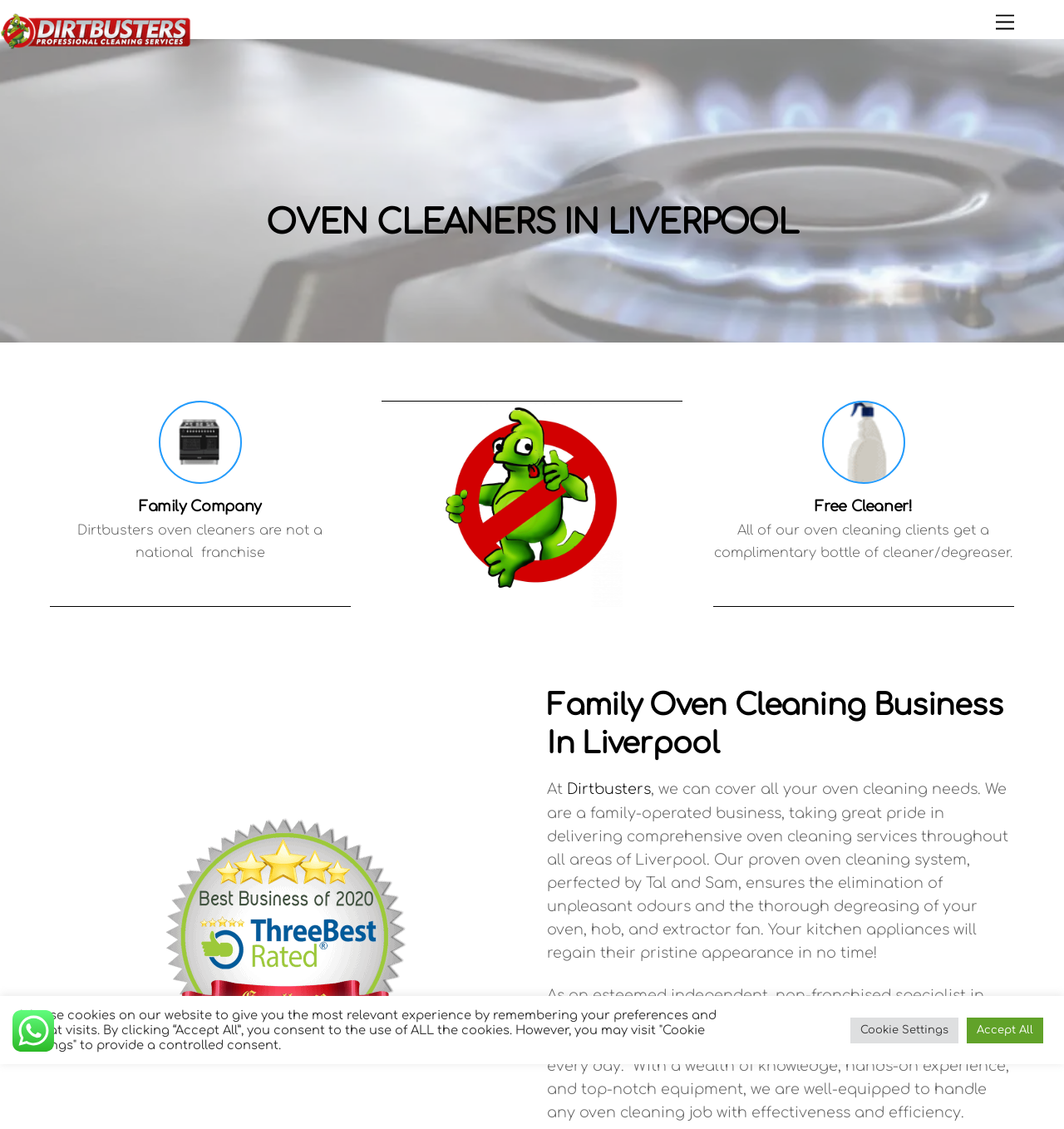From the element description: "Menu", extract the bounding box coordinates of the UI element. The coordinates should be expressed as four float numbers between 0 and 1, in the order [left, top, right, bottom].

[0.929, 0.006, 0.96, 0.034]